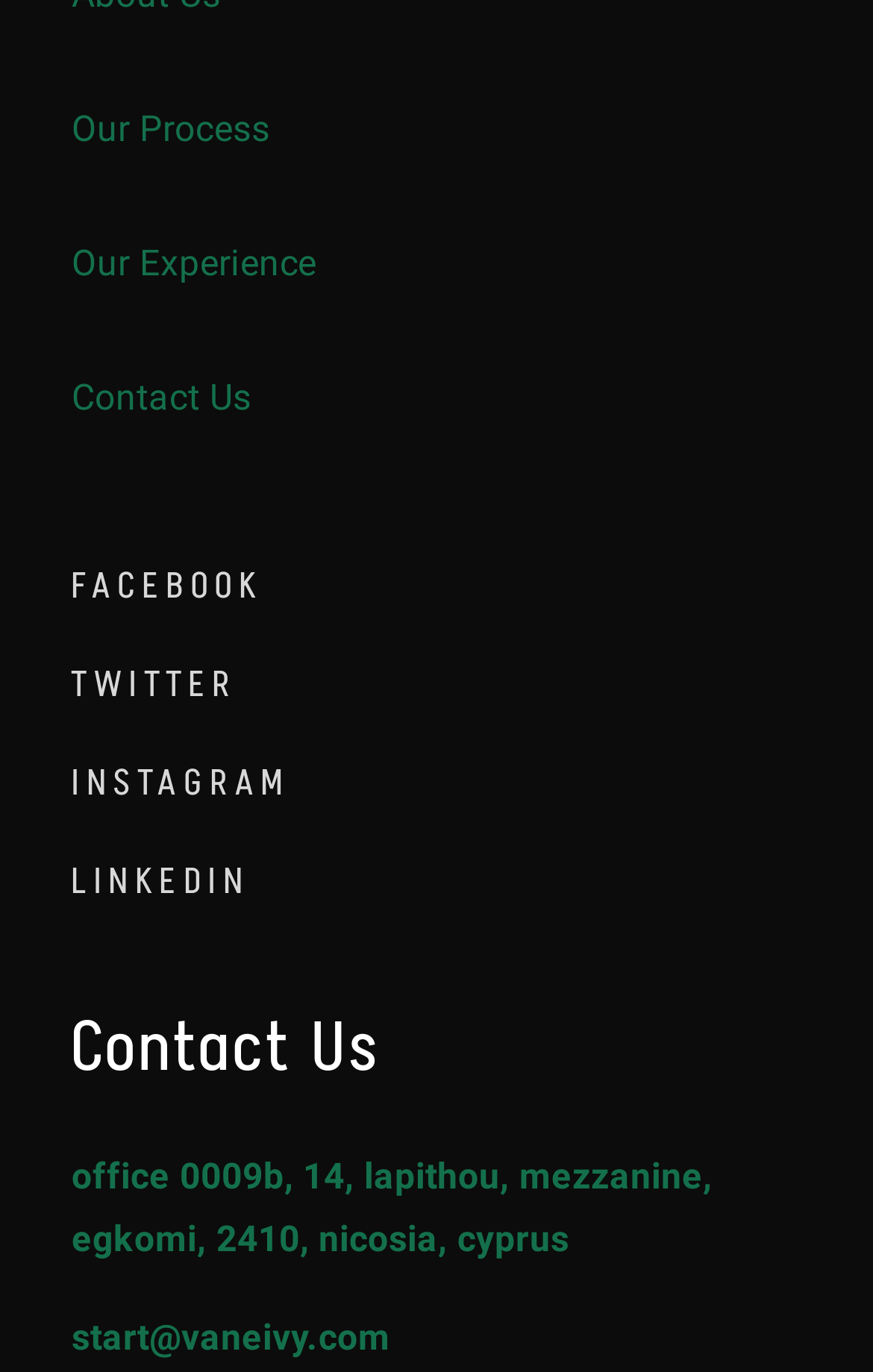What is the name of the section that contains the company's experience? Observe the screenshot and provide a one-word or short phrase answer.

Our Experience